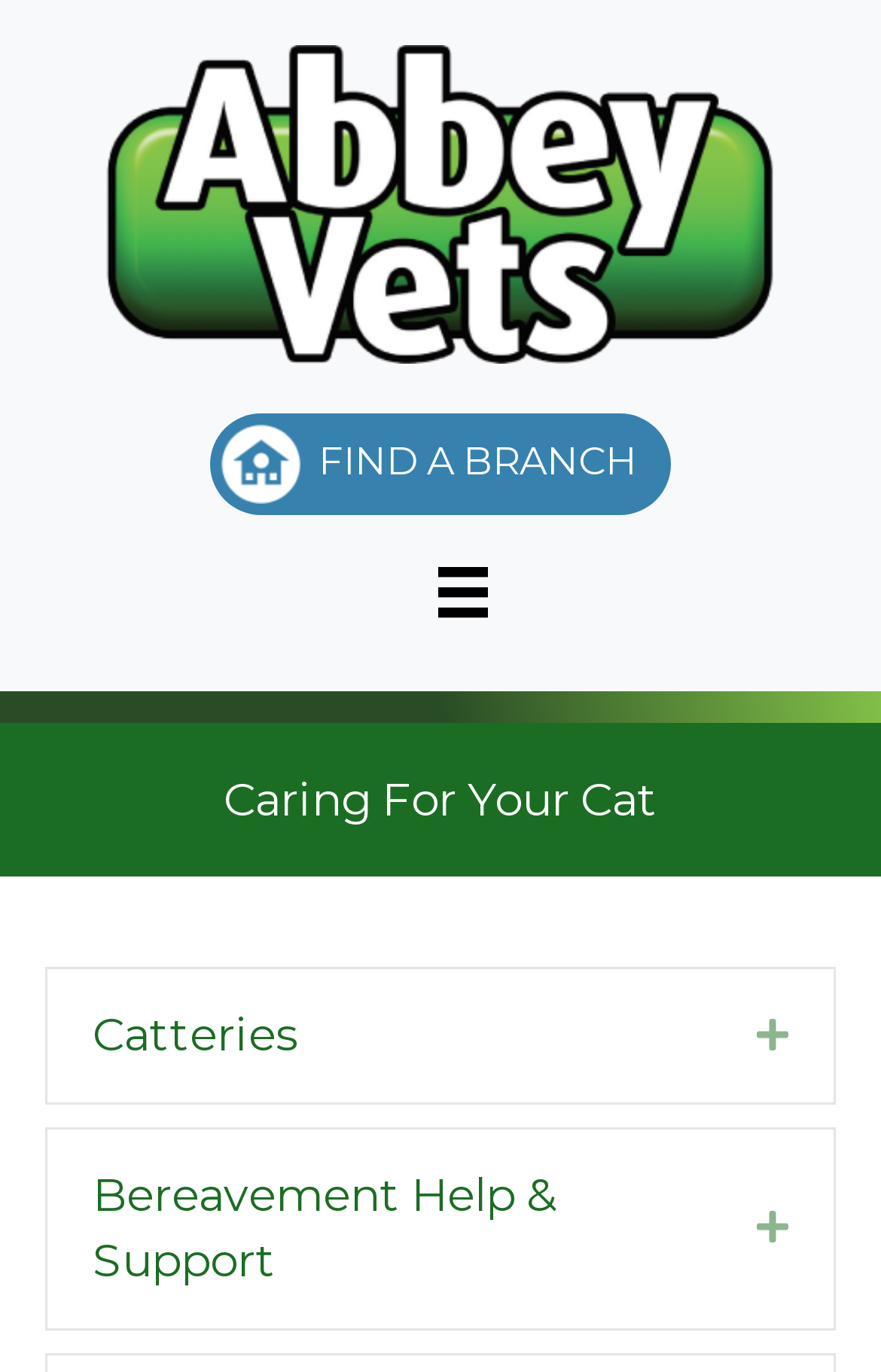Find the bounding box coordinates of the element's region that should be clicked in order to follow the given instruction: "Click the logo link". The coordinates should consist of four float numbers between 0 and 1, i.e., [left, top, right, bottom].

[0.115, 0.131, 0.885, 0.163]